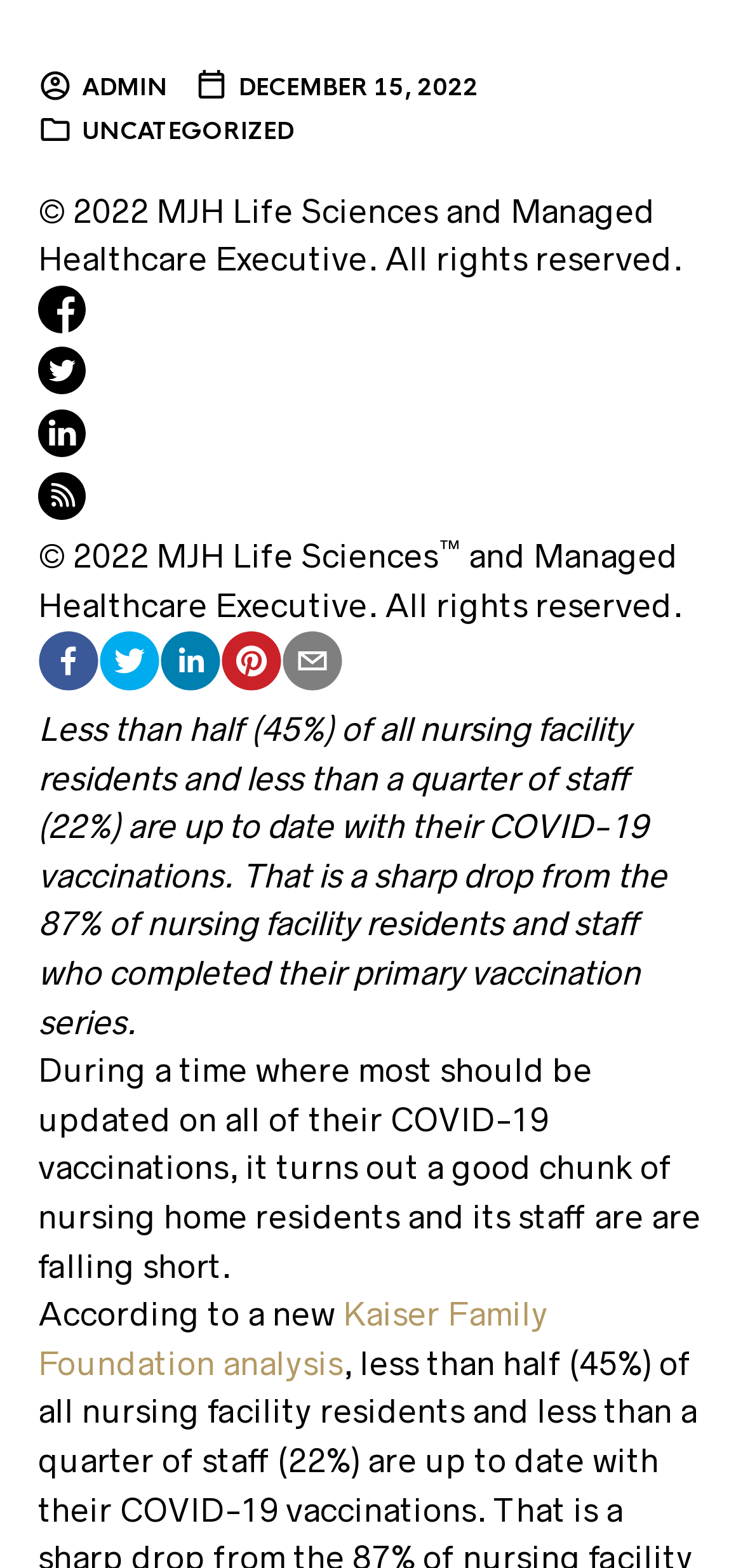Given the description Uncategorized, predict the bounding box coordinates of the UI element. Ensure the coordinates are in the format (top-left x, top-left y, bottom-right x, bottom-right y) and all values are between 0 and 1.

[0.11, 0.074, 0.395, 0.094]